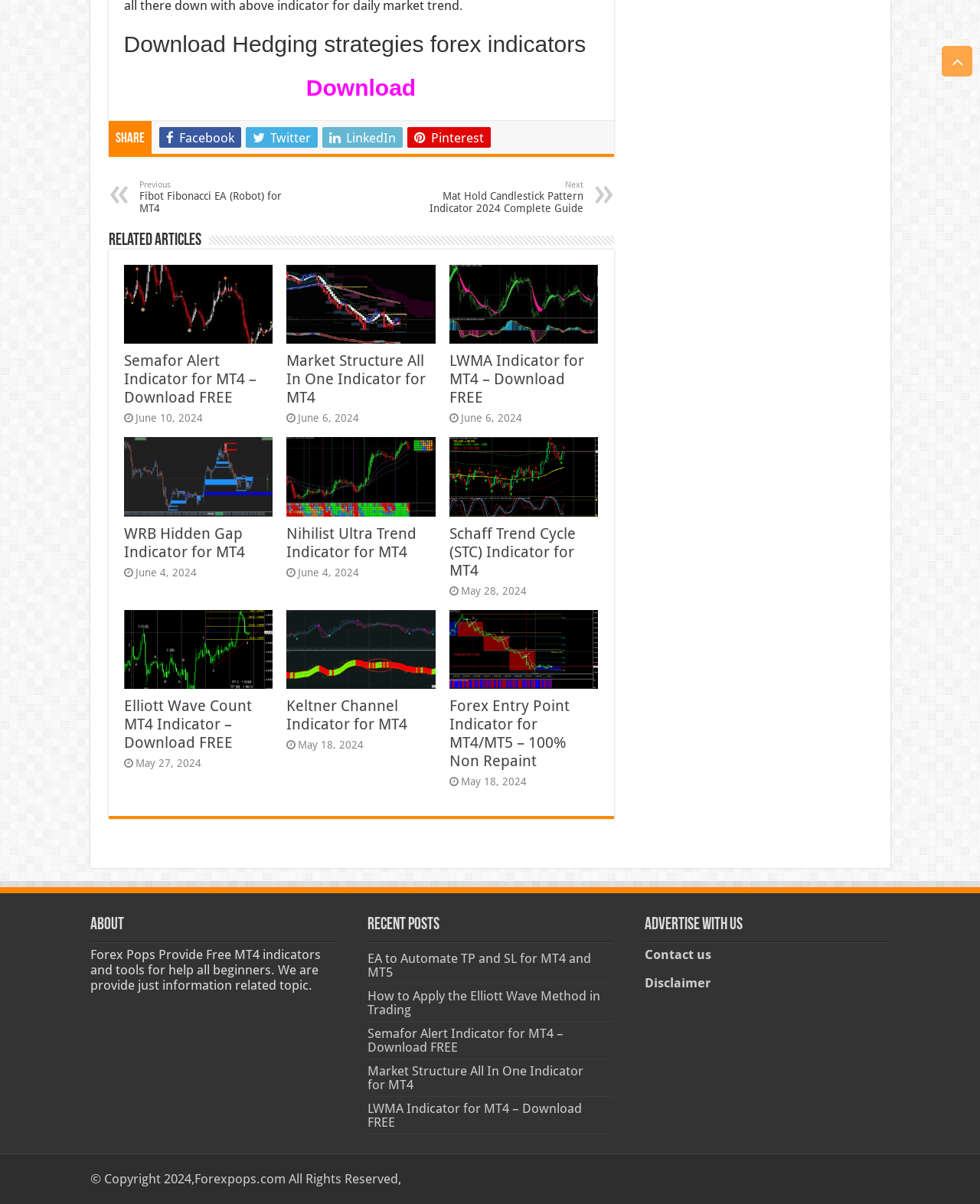How many 'Recent Posts' are listed?
Refer to the screenshot and answer in one word or phrase.

5